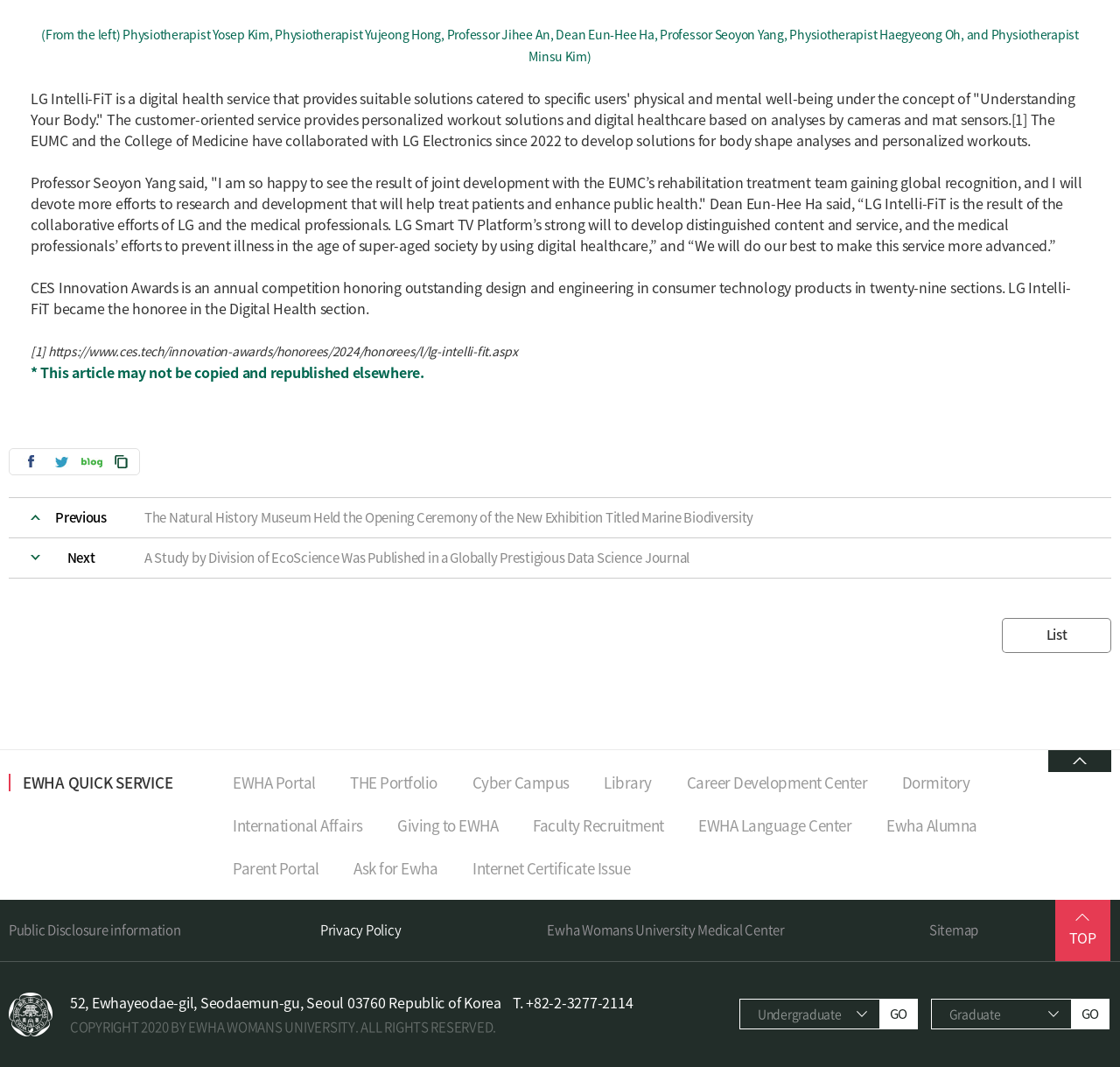Find the bounding box coordinates of the clickable element required to execute the following instruction: "Click on EWHA Portal". Provide the coordinates as four float numbers between 0 and 1, i.e., [left, top, right, bottom].

[0.208, 0.712, 0.282, 0.753]